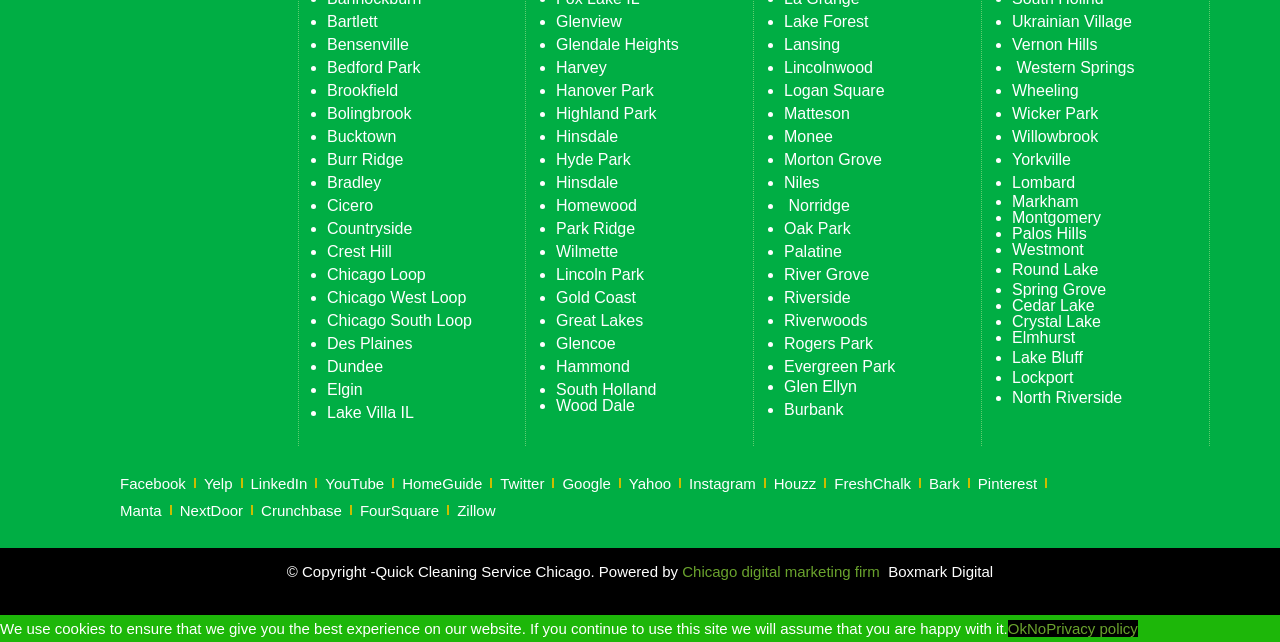Use a single word or phrase to answer the question: Is there a cleaning service location in Lake Villa?

Yes